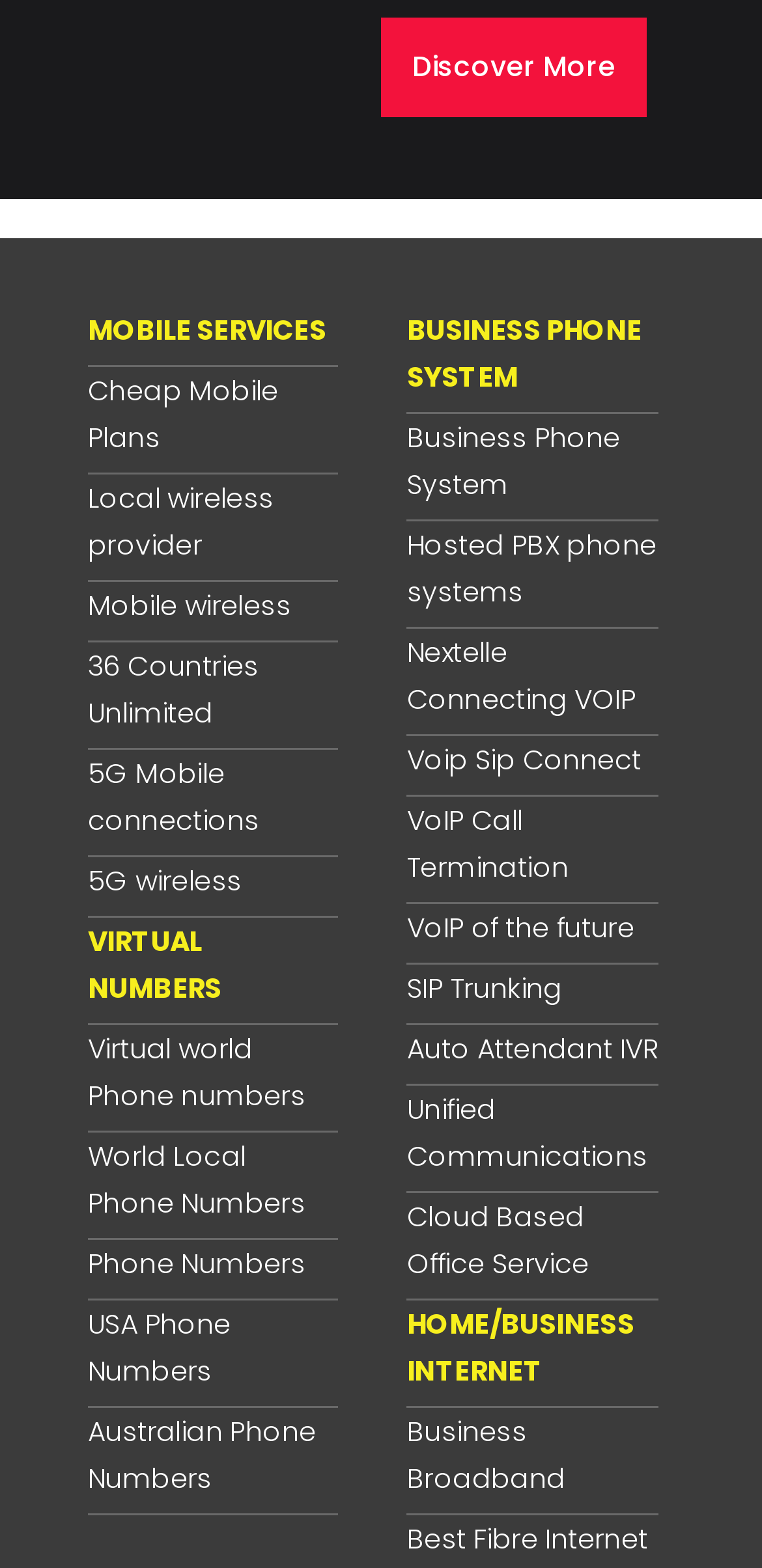What type of internet service is offered?
Could you please answer the question thoroughly and with as much detail as possible?

The link 'Business Broadband' indicates that the website offers business broadband internet services, providing users with fast and reliable internet connectivity for their business needs.